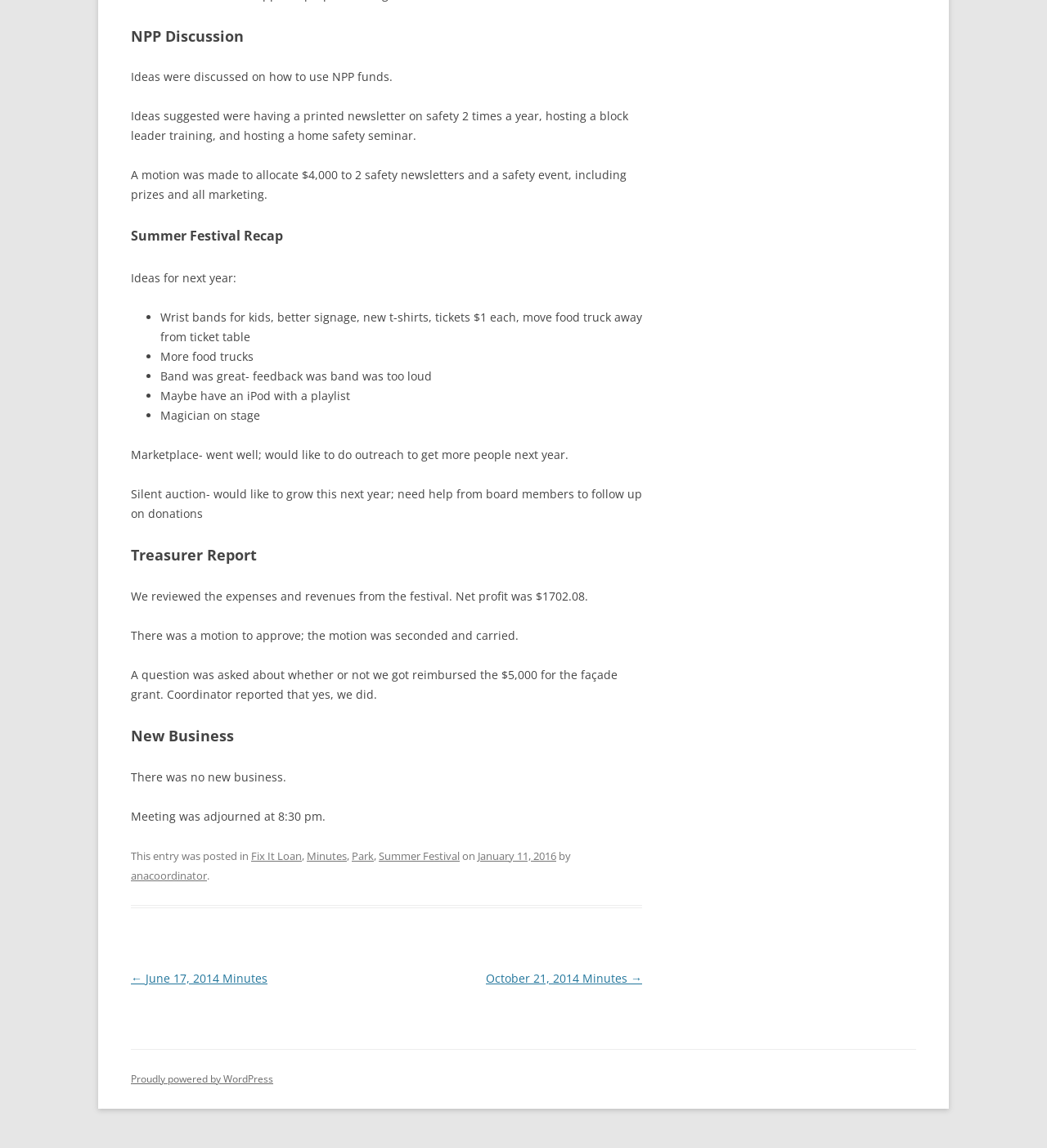Please determine the bounding box coordinates of the element to click in order to execute the following instruction: "Click on 'Fix It Loan'". The coordinates should be four float numbers between 0 and 1, specified as [left, top, right, bottom].

[0.24, 0.739, 0.288, 0.752]